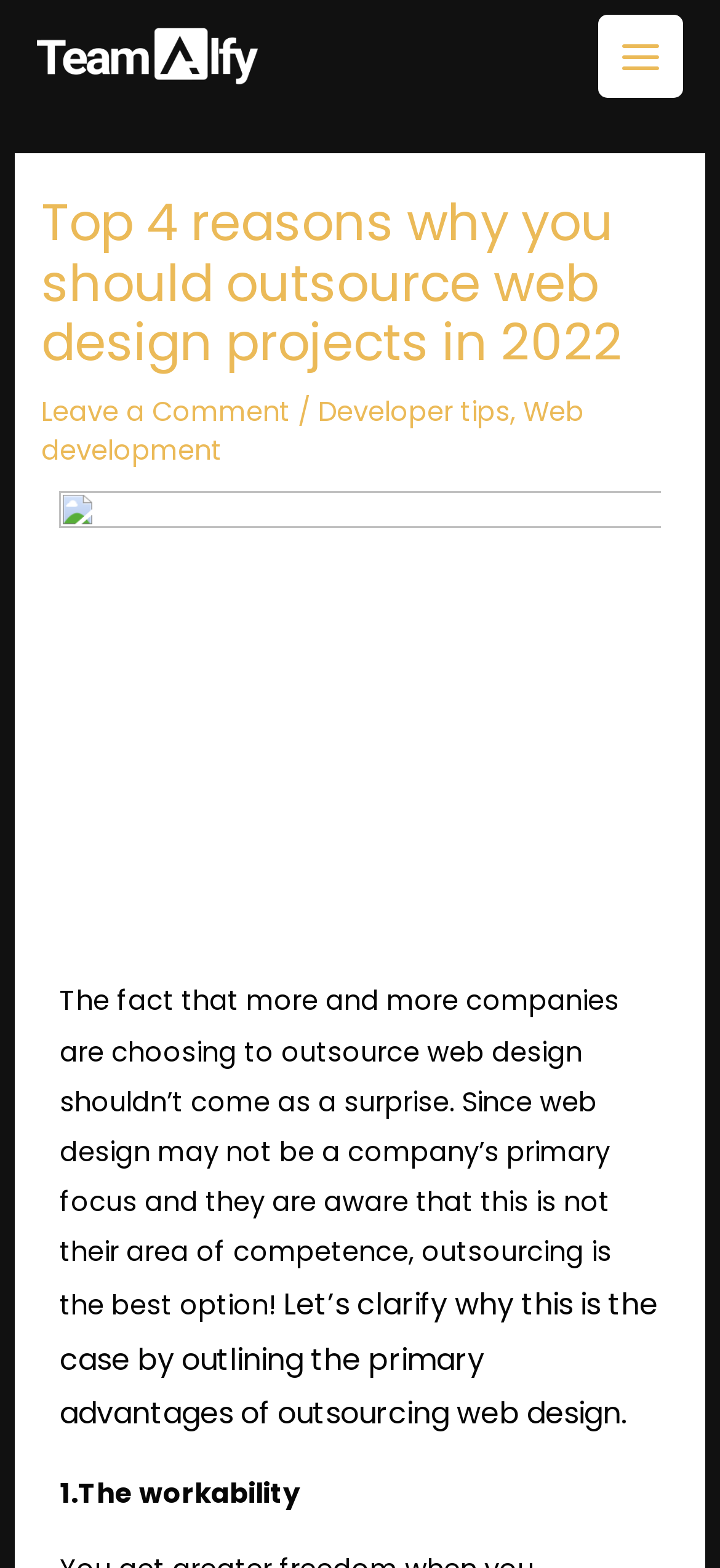Create an in-depth description of the webpage, covering main sections.

The webpage is about outsourcing web design projects, with a focus on the top 4 reasons why companies should do so in 2022. At the top left of the page, there is a link to "Insights" accompanied by an image with the same name. On the top right, there is a button labeled "Main Menu" with an image next to it.

Below the top section, there is a header area with a heading that reads "Top 4 reasons why you should outsource web design projects in 2022". To the right of the heading, there are three links: "Leave a Comment", "Developer tips", and "Web development", separated by forward slashes.

The main content of the page starts with a paragraph of text that explains why outsourcing web design is a popular choice for companies. This is followed by another paragraph that outlines the primary advantages of outsourcing web design. Below these paragraphs, there is a numbered list, with the first item labeled "1. The workability".